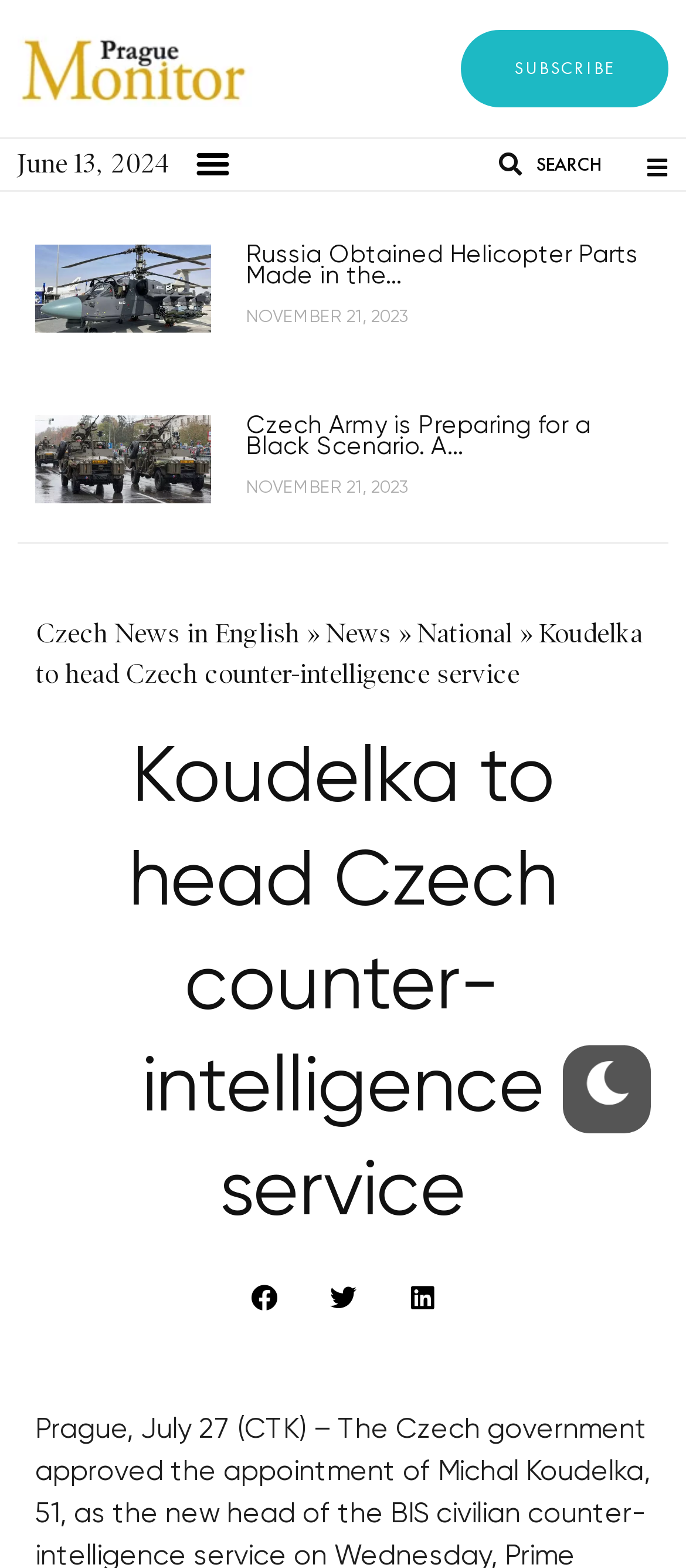What is the category of the third article?
Look at the image and respond with a one-word or short-phrase answer.

National